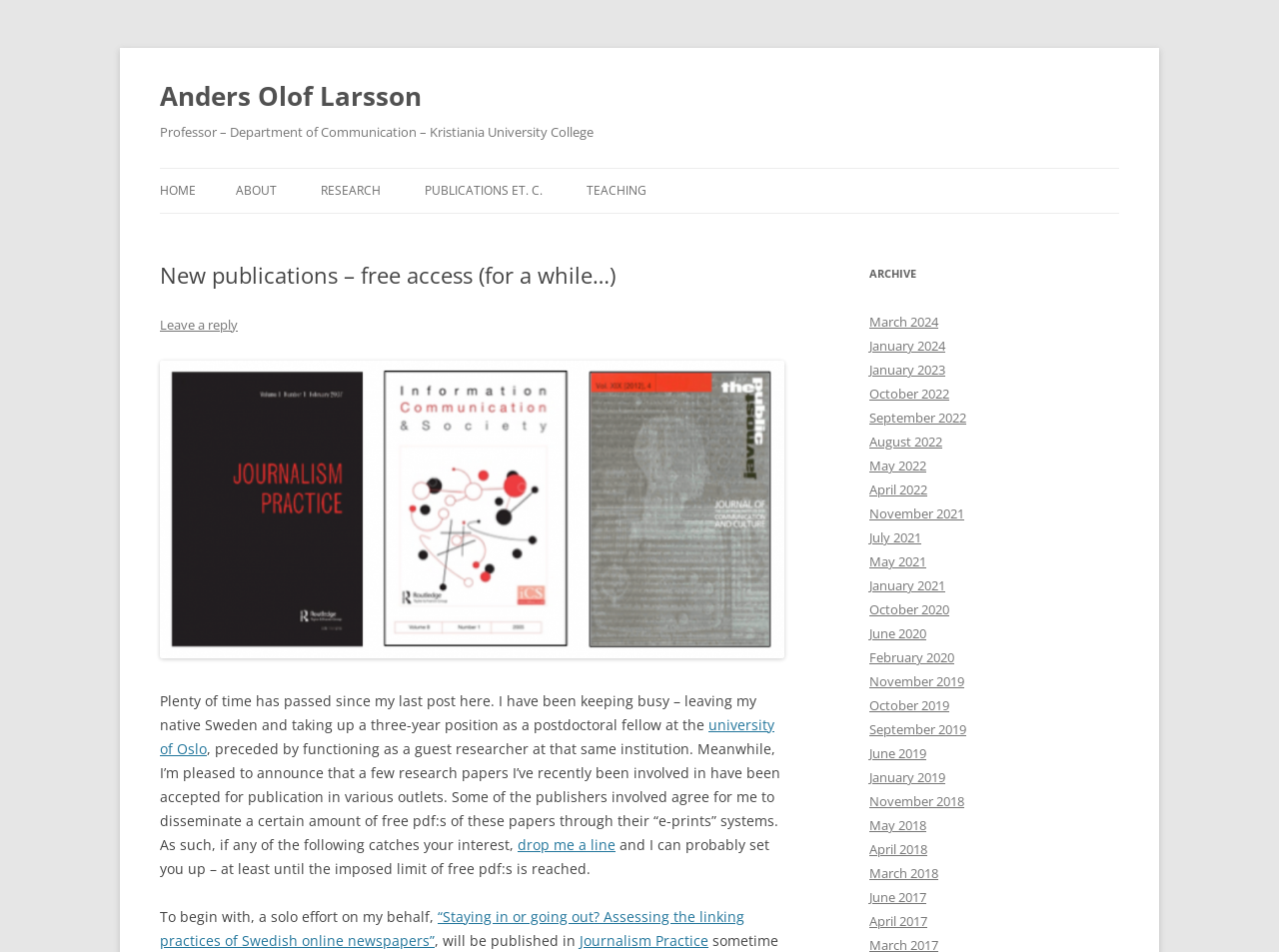Identify the bounding box coordinates for the element you need to click to achieve the following task: "View the 'New publications – free access (for a while…)' heading". Provide the bounding box coordinates as four float numbers between 0 and 1, in the form [left, top, right, bottom].

[0.125, 0.275, 0.613, 0.303]